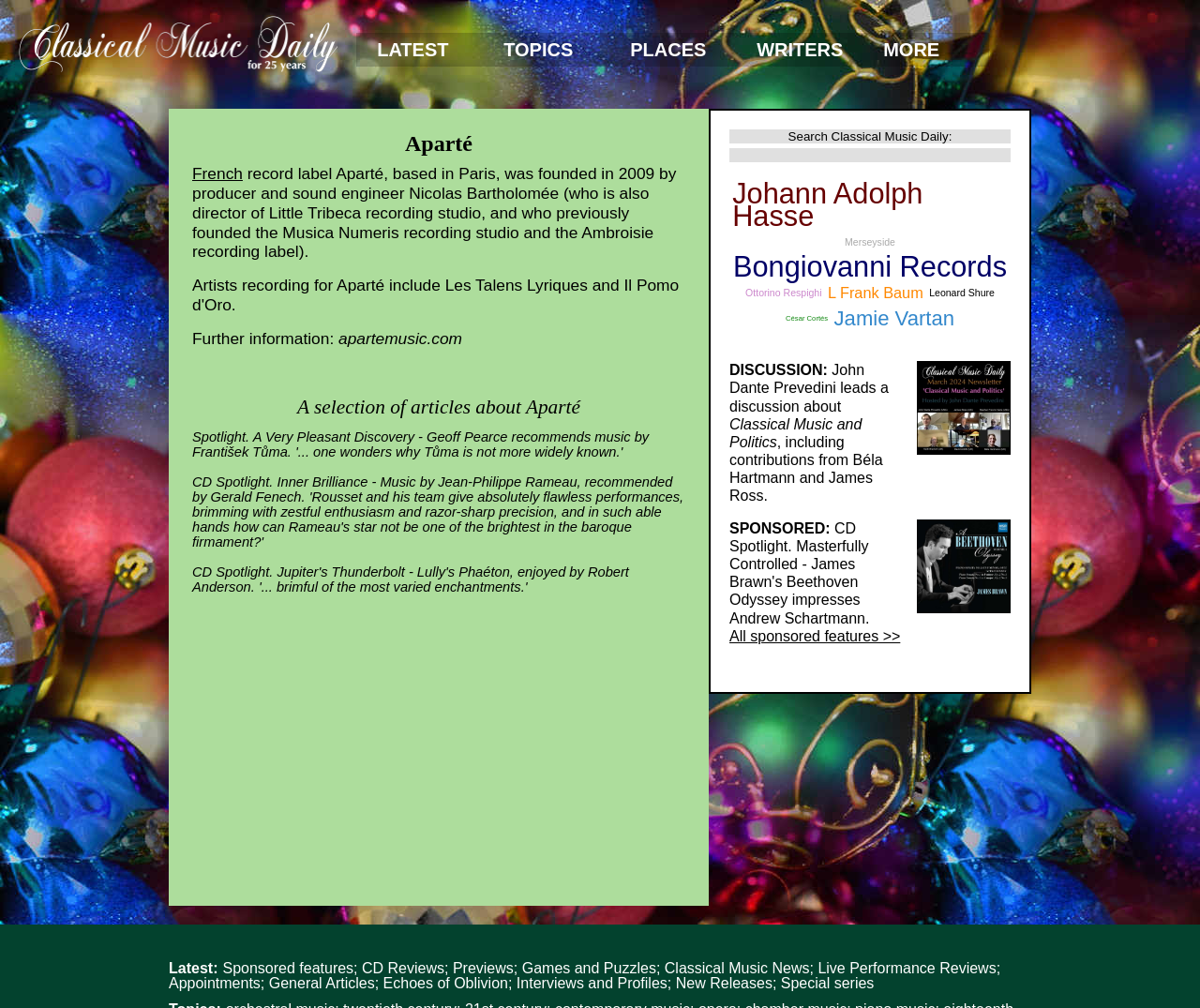Provide the bounding box coordinates in the format (top-left x, top-left y, bottom-right x, bottom-right y). All values are floating point numbers between 0 and 1. Determine the bounding box coordinate of the UI element described as: Johann Adolph Hasse

[0.608, 0.18, 0.842, 0.227]